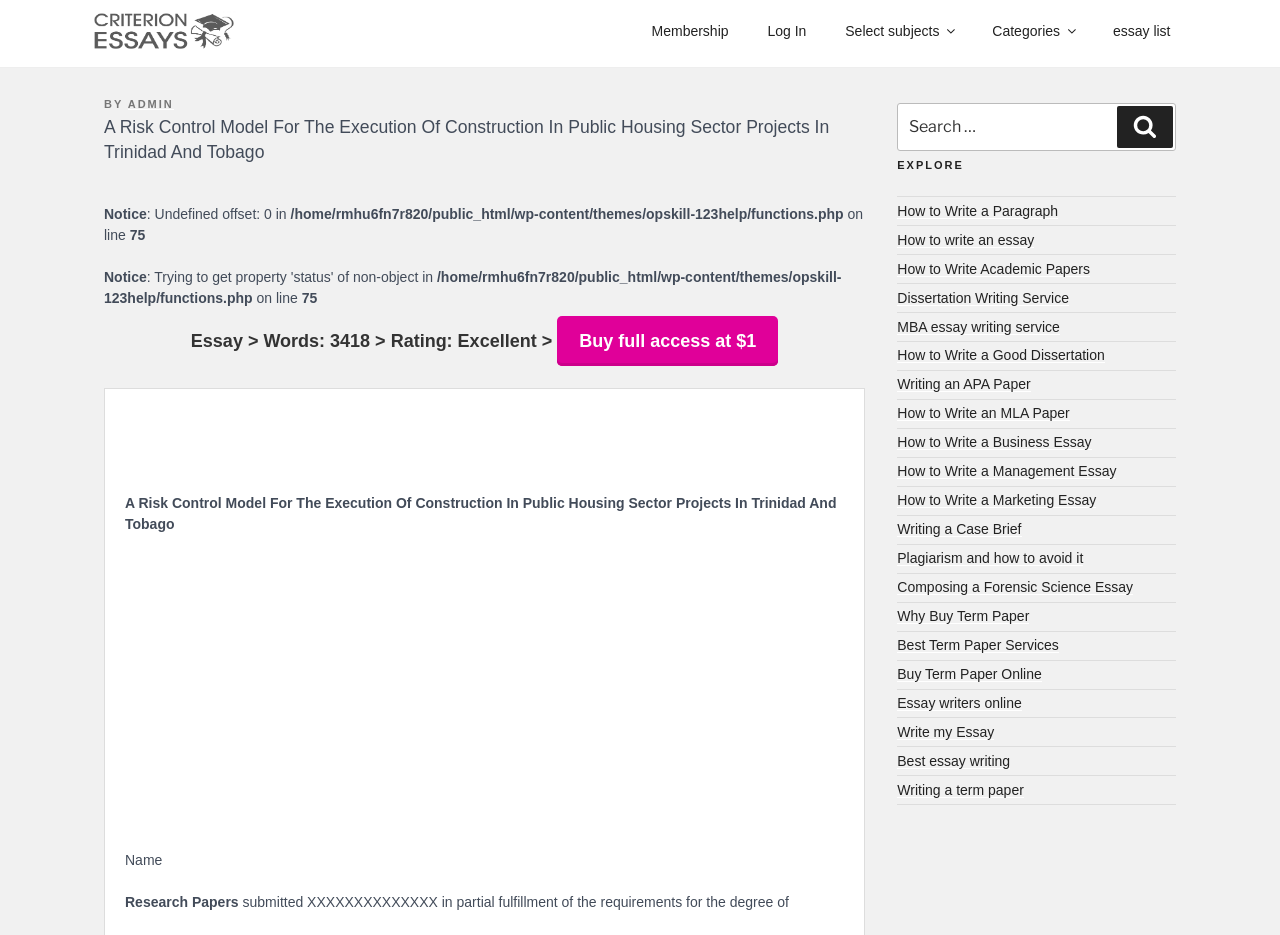Identify the bounding box coordinates of the clickable region necessary to fulfill the following instruction: "Search for a topic". The bounding box coordinates should be four float numbers between 0 and 1, i.e., [left, top, right, bottom].

[0.701, 0.11, 0.919, 0.162]